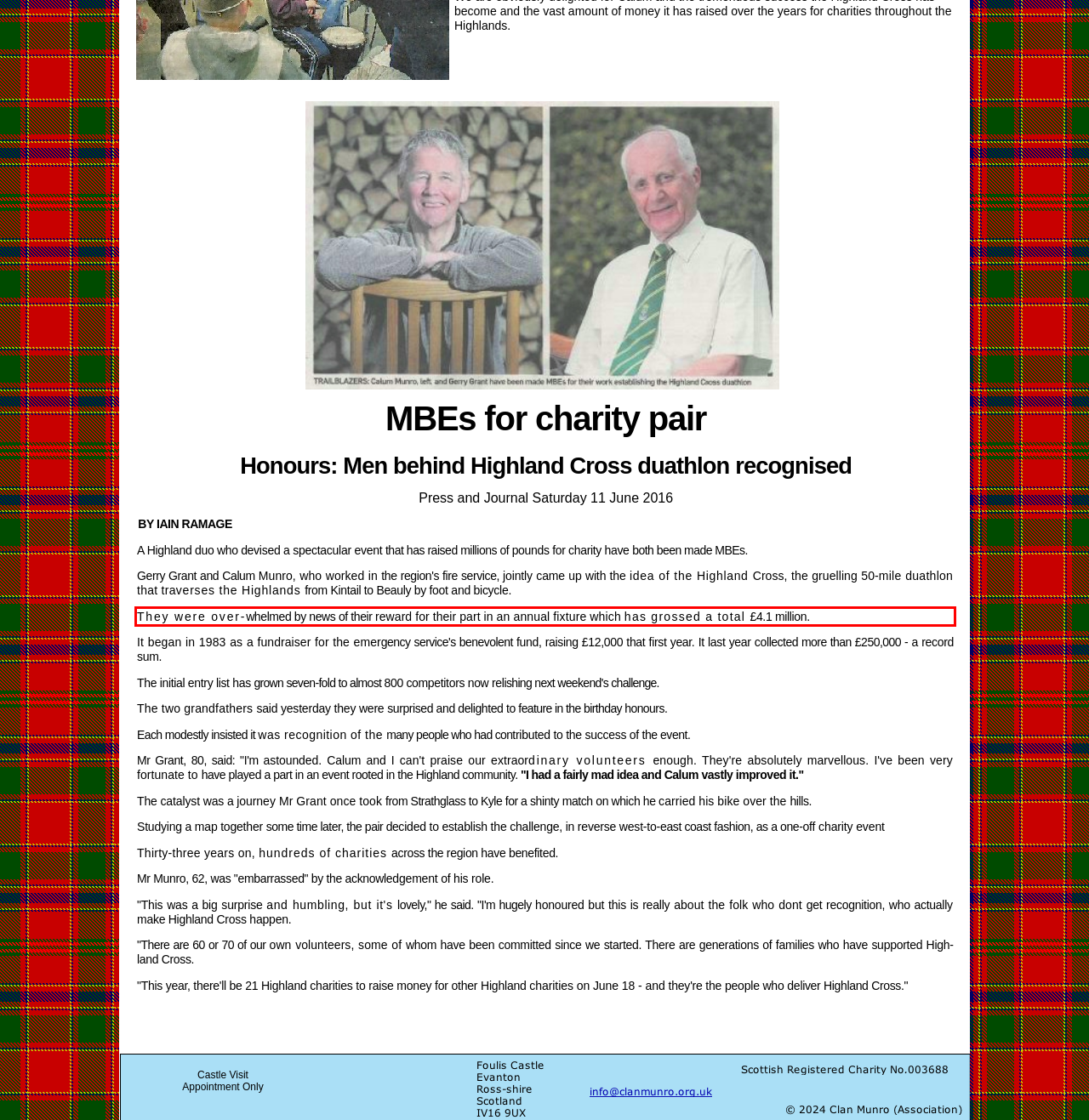Please look at the webpage screenshot and extract the text enclosed by the red bounding box.

They were over-whelmed by news of their reward for their part in an annual fixture which has grossed a total £4.1 million.